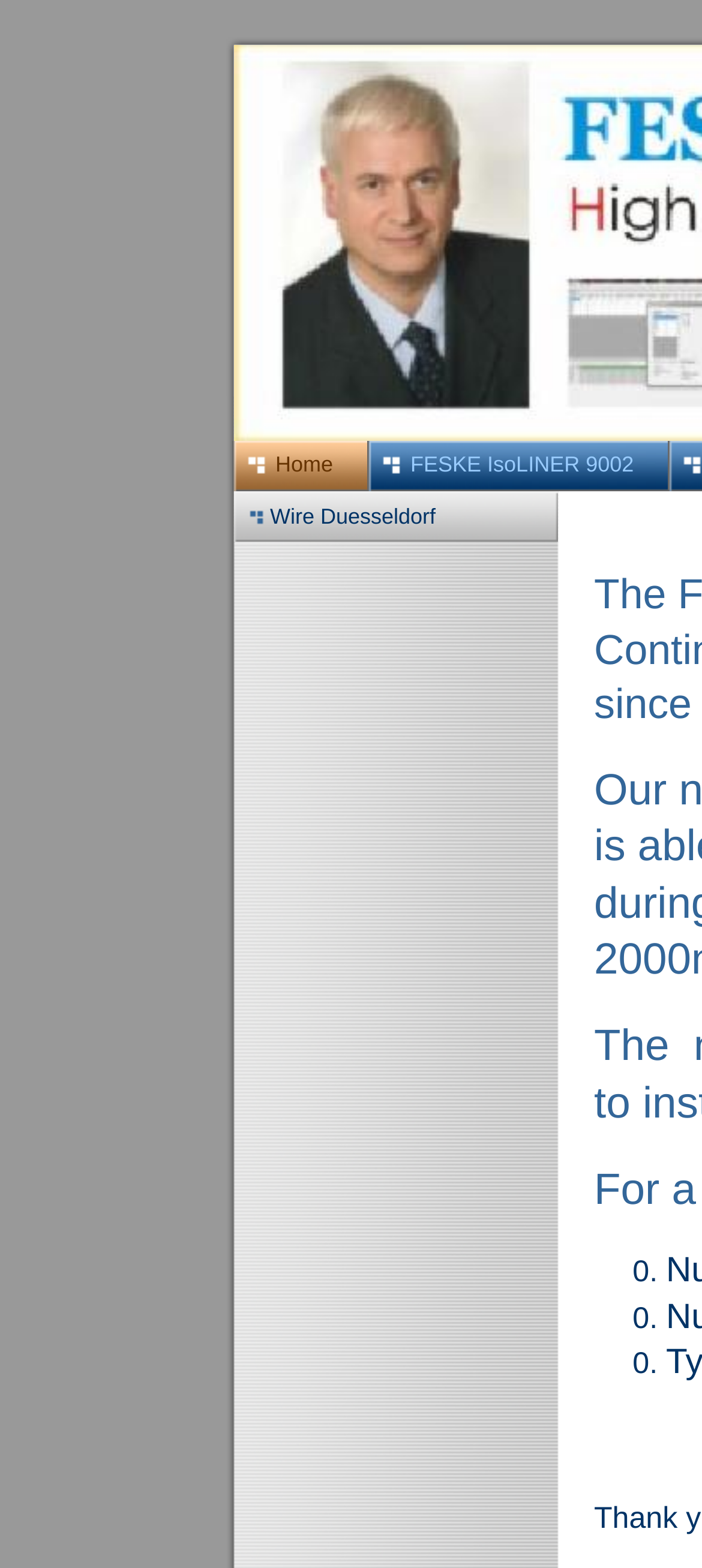Answer the question with a brief word or phrase:
What is the name of the company?

FESKE